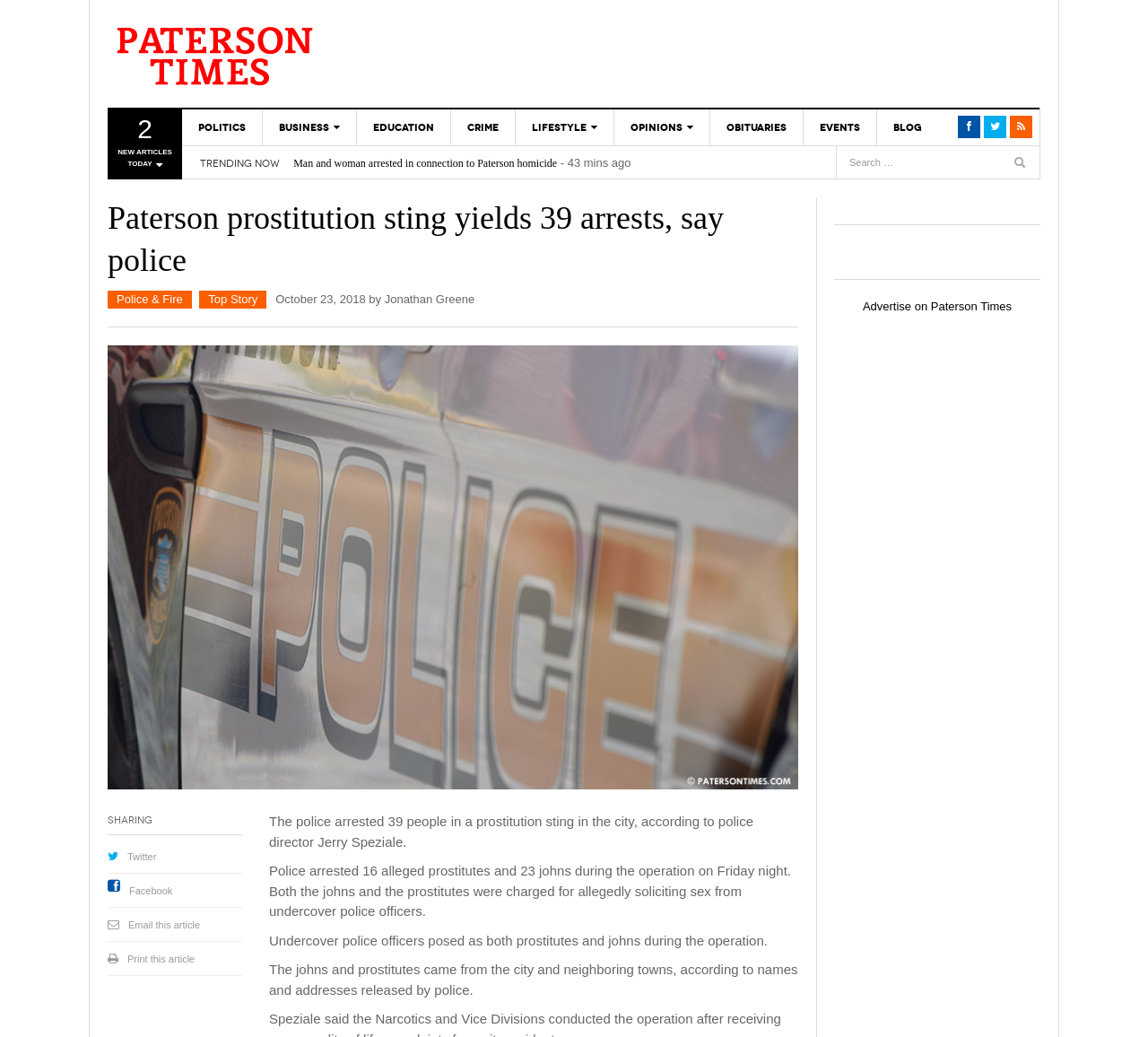Please find the bounding box coordinates of the element that must be clicked to perform the given instruction: "Share this article on Twitter". The coordinates should be four float numbers from 0 to 1, i.e., [left, top, right, bottom].

[0.111, 0.821, 0.136, 0.831]